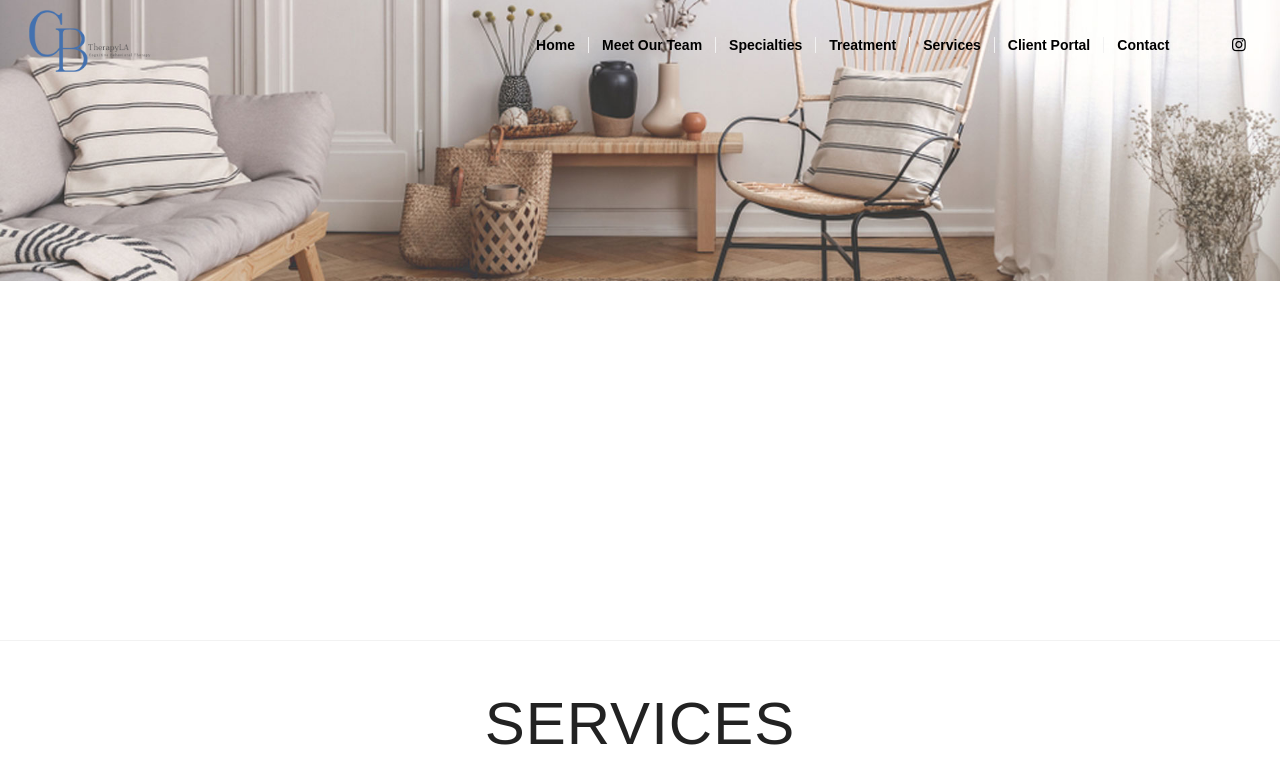What is the last navigation link at the top?
We need a detailed and meticulous answer to the question.

I looked at the links at the top of the page and found that the last one is 'Contact', which has a bounding box coordinate of [0.862, 0.0, 0.924, 0.116].